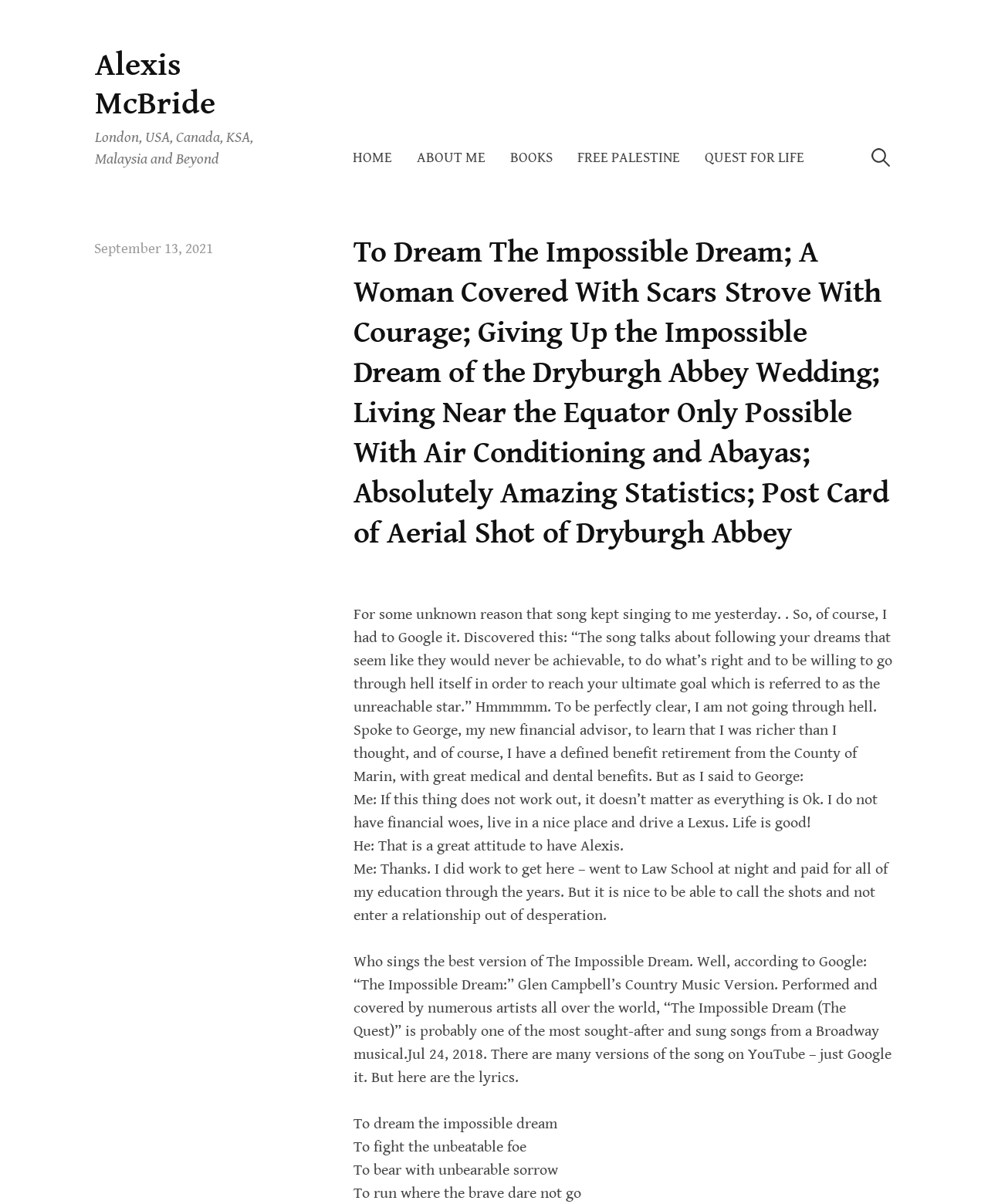What is above the search bar?
Please provide a single word or phrase as your answer based on the screenshot.

Navigation links